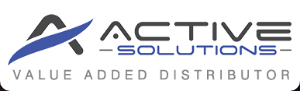Give a comprehensive caption that covers the entire image content.

The image displays the logo of "Active Solutions," accompanied by the tagline "Value Added Distributor." This professional logo features a sleek design, notable for its modern typography and a stylized blue swoosh, which suggests movement and innovation. The combination of bold black and blue colors conveys a sense of professionalism and dependability, reflecting the company's commitment to providing enhanced distribution services. This logo serves as a visual identity for Active Solutions, underscoring their role in the marketplace as a reliable partner.